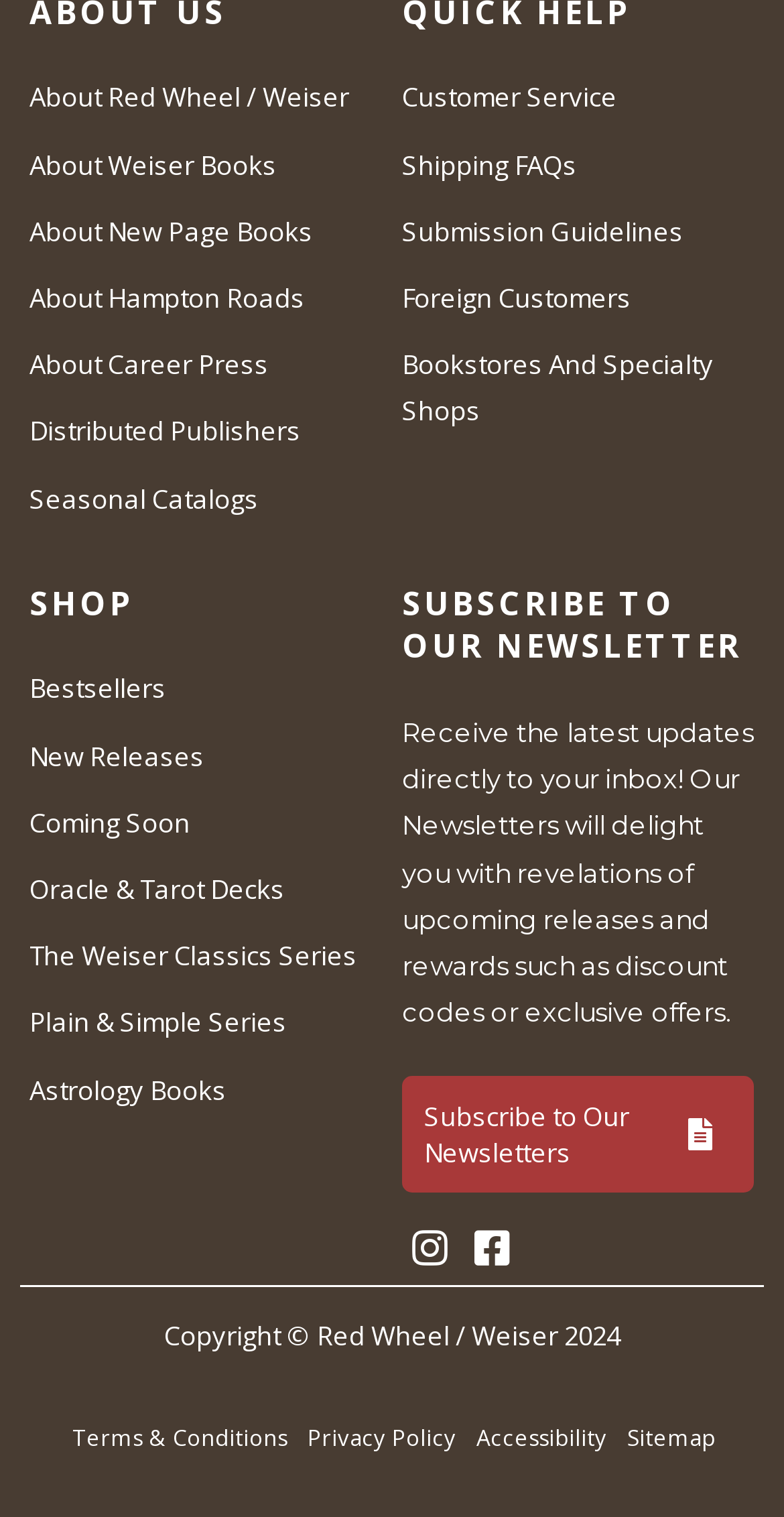Please locate the clickable area by providing the bounding box coordinates to follow this instruction: "Subscribe to Our Newsletters".

[0.513, 0.71, 0.962, 0.787]